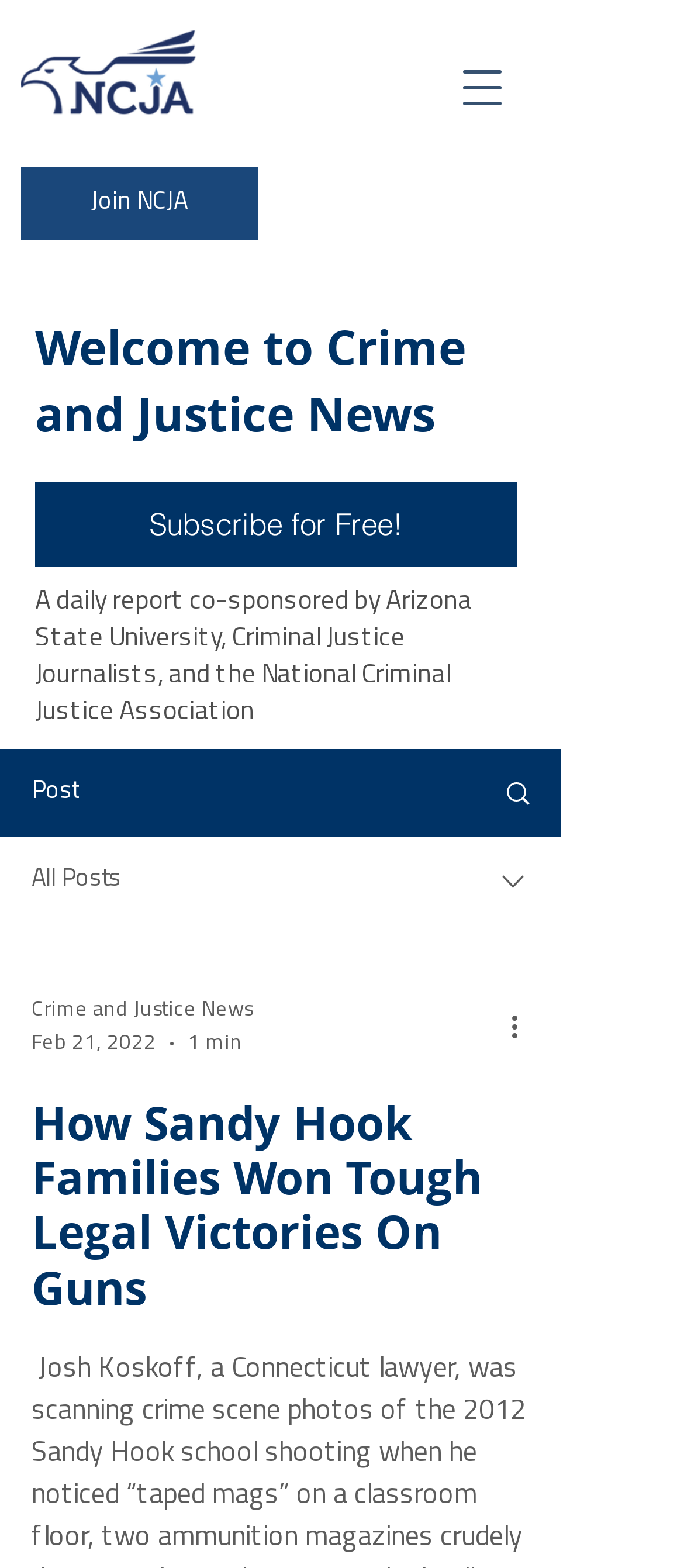Provide the bounding box coordinates of the HTML element this sentence describes: "Crime and Justice News". The bounding box coordinates consist of four float numbers between 0 and 1, i.e., [left, top, right, bottom].

[0.046, 0.634, 0.369, 0.655]